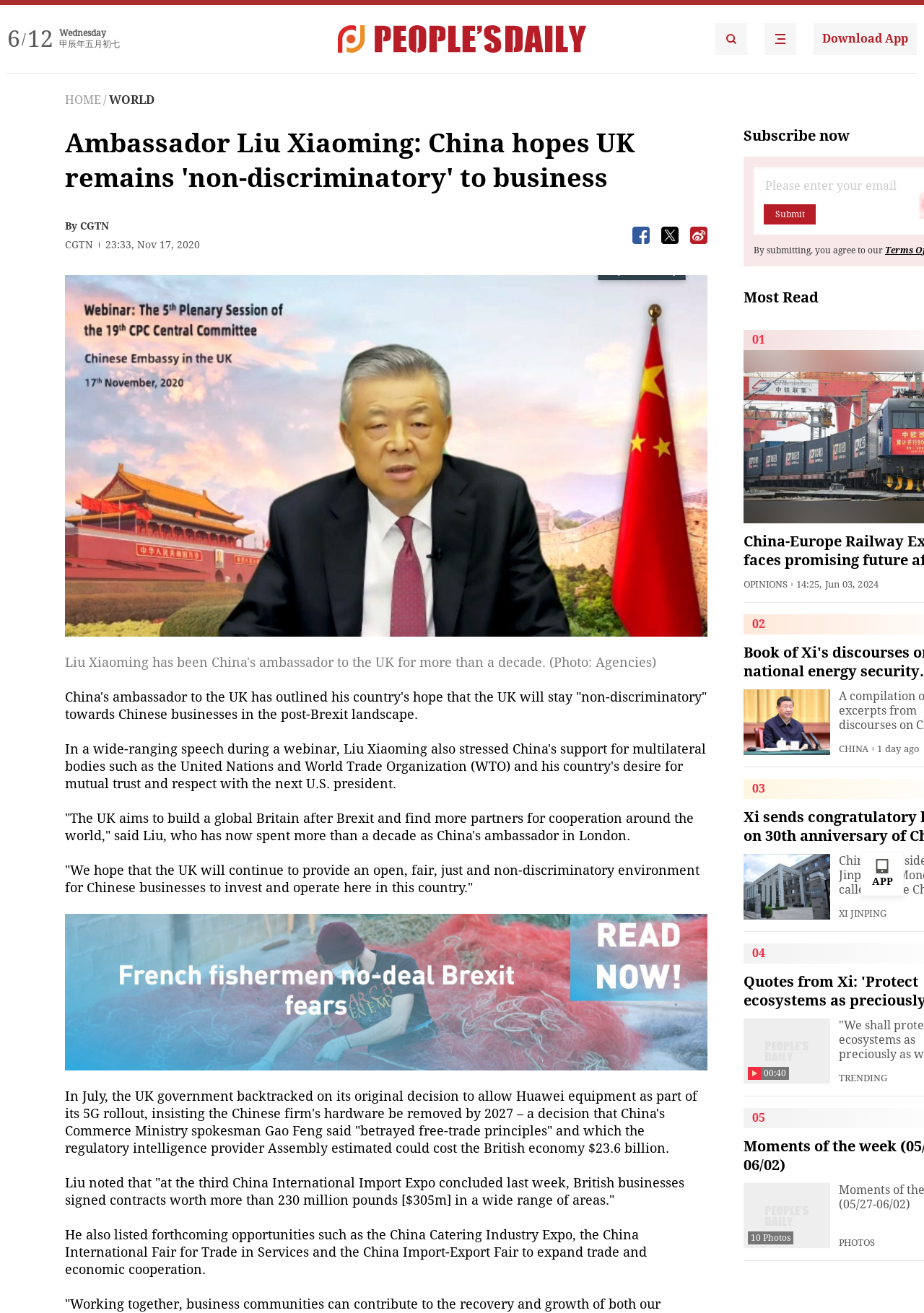Respond to the question below with a single word or phrase:
What is the topic of the article?

China-UK relations